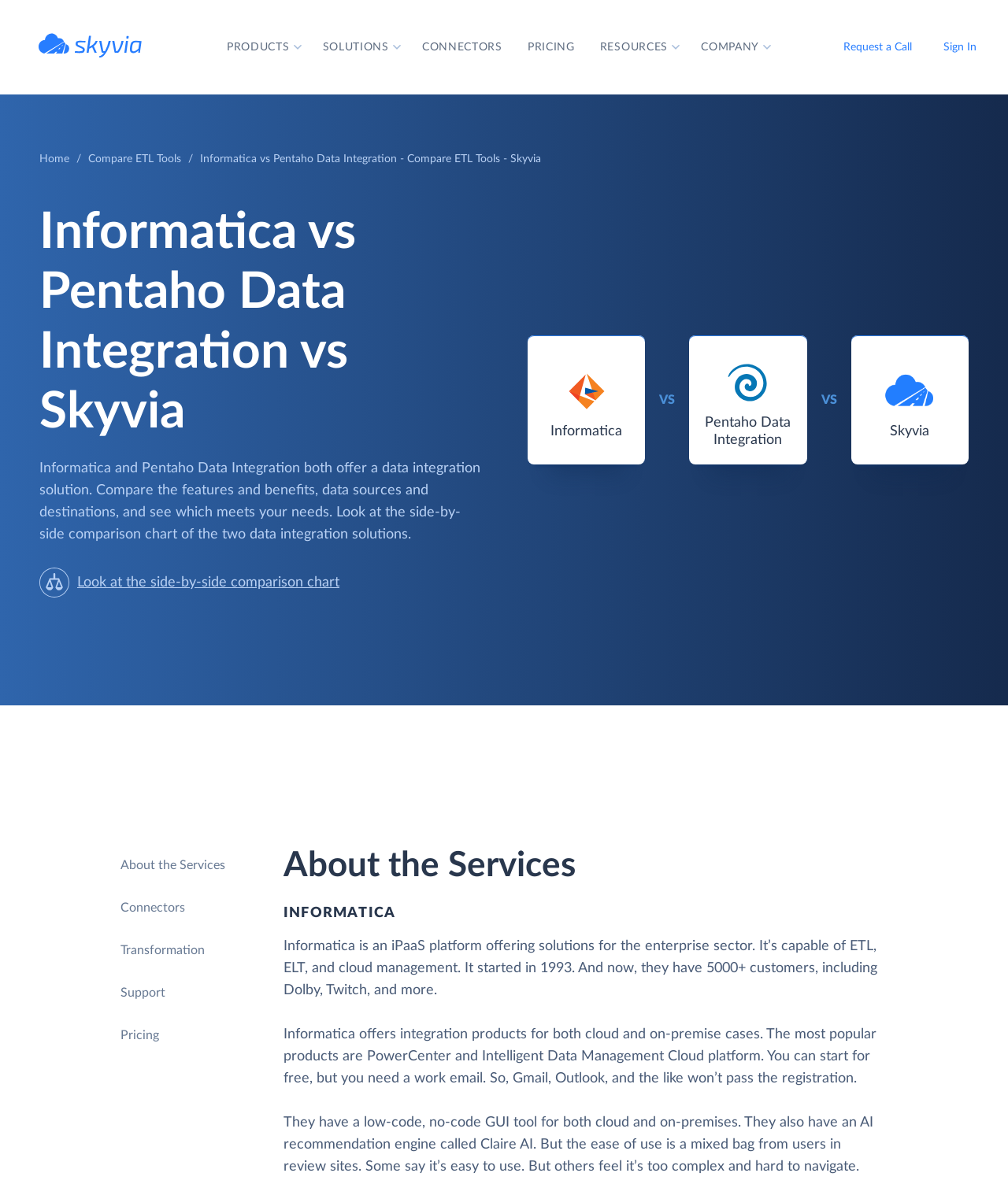Using the element description Home, predict the bounding box coordinates for the UI element. Provide the coordinates in (top-left x, top-left y, bottom-right x, bottom-right y) format with values ranging from 0 to 1.

[0.039, 0.13, 0.069, 0.139]